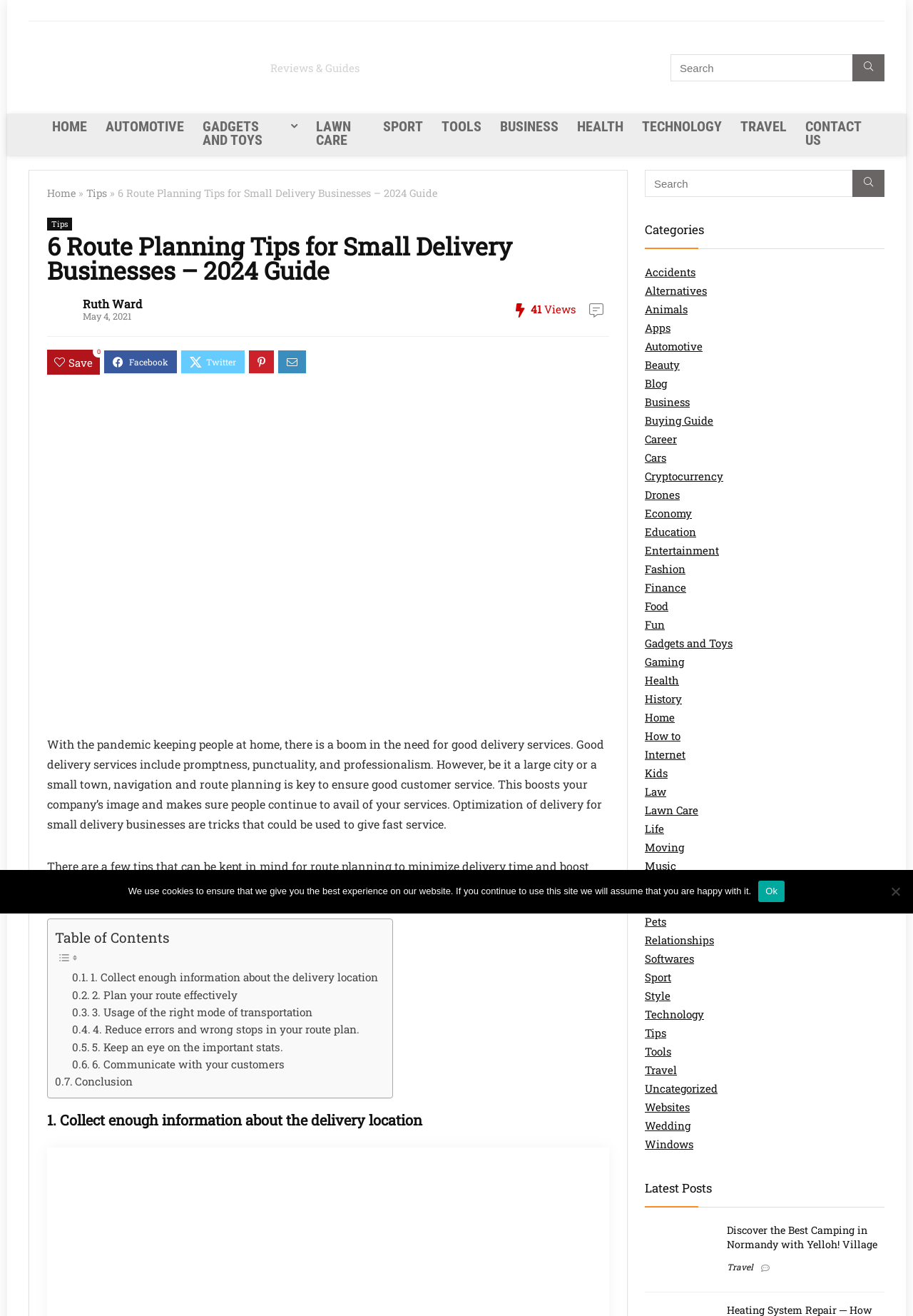Could you indicate the bounding box coordinates of the region to click in order to complete this instruction: "Search for a category".

[0.706, 0.129, 0.969, 0.15]